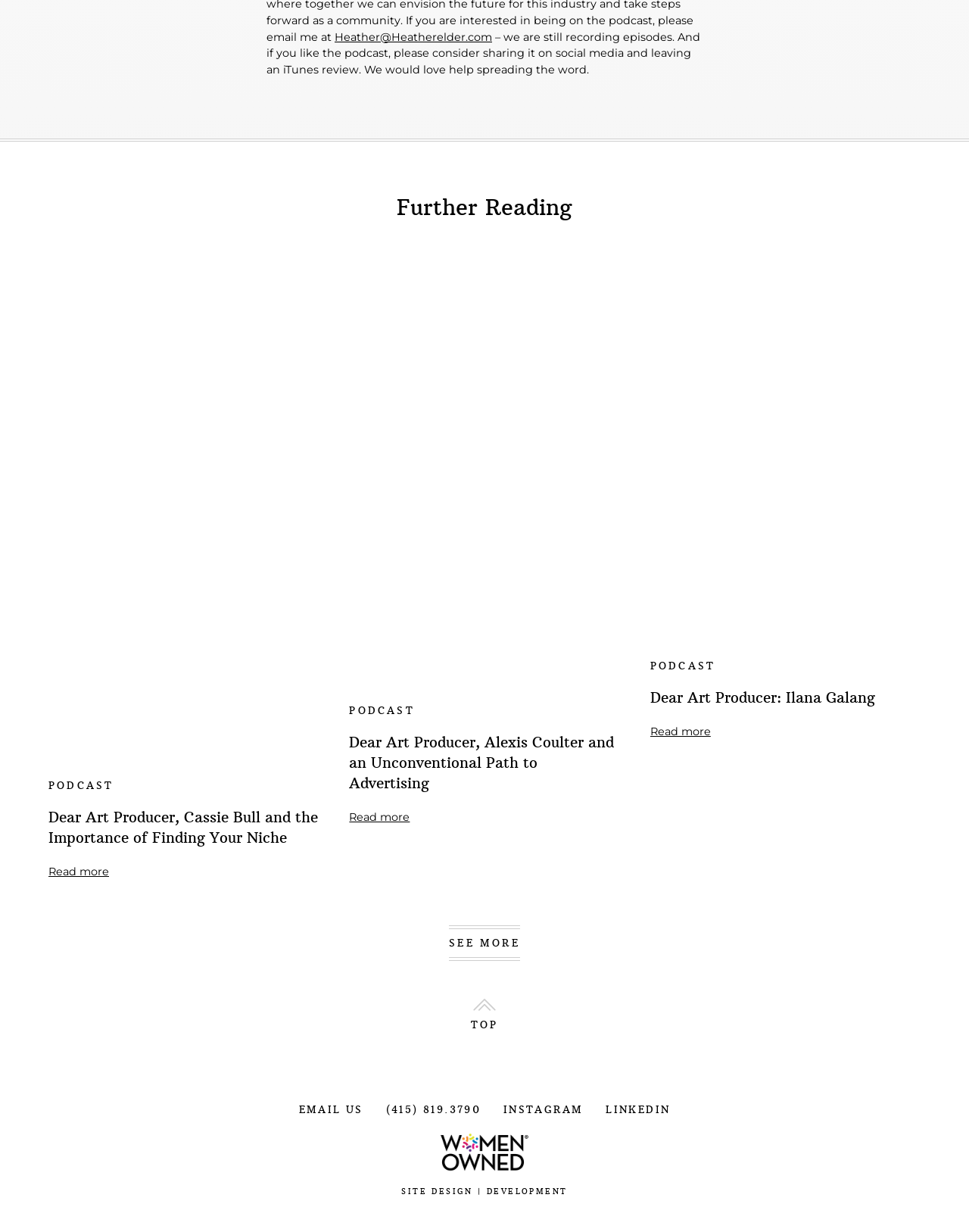Locate the bounding box coordinates of the clickable area needed to fulfill the instruction: "Read more about Dear Art Producer, Cassie Bull and the Importance of Finding Your Niche".

[0.05, 0.702, 0.112, 0.713]